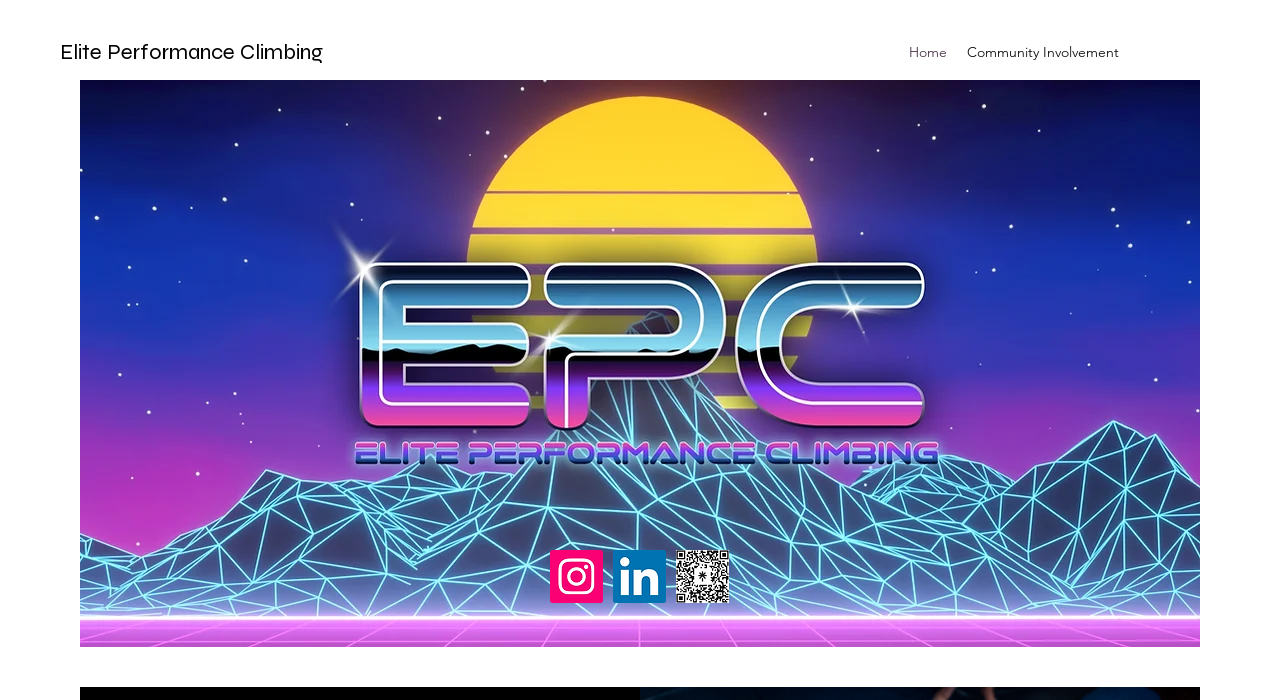Extract the bounding box coordinates of the UI element described by: "aria-label="LinkedIn"". The coordinates should include four float numbers ranging from 0 to 1, e.g., [left, top, right, bottom].

[0.479, 0.786, 0.52, 0.861]